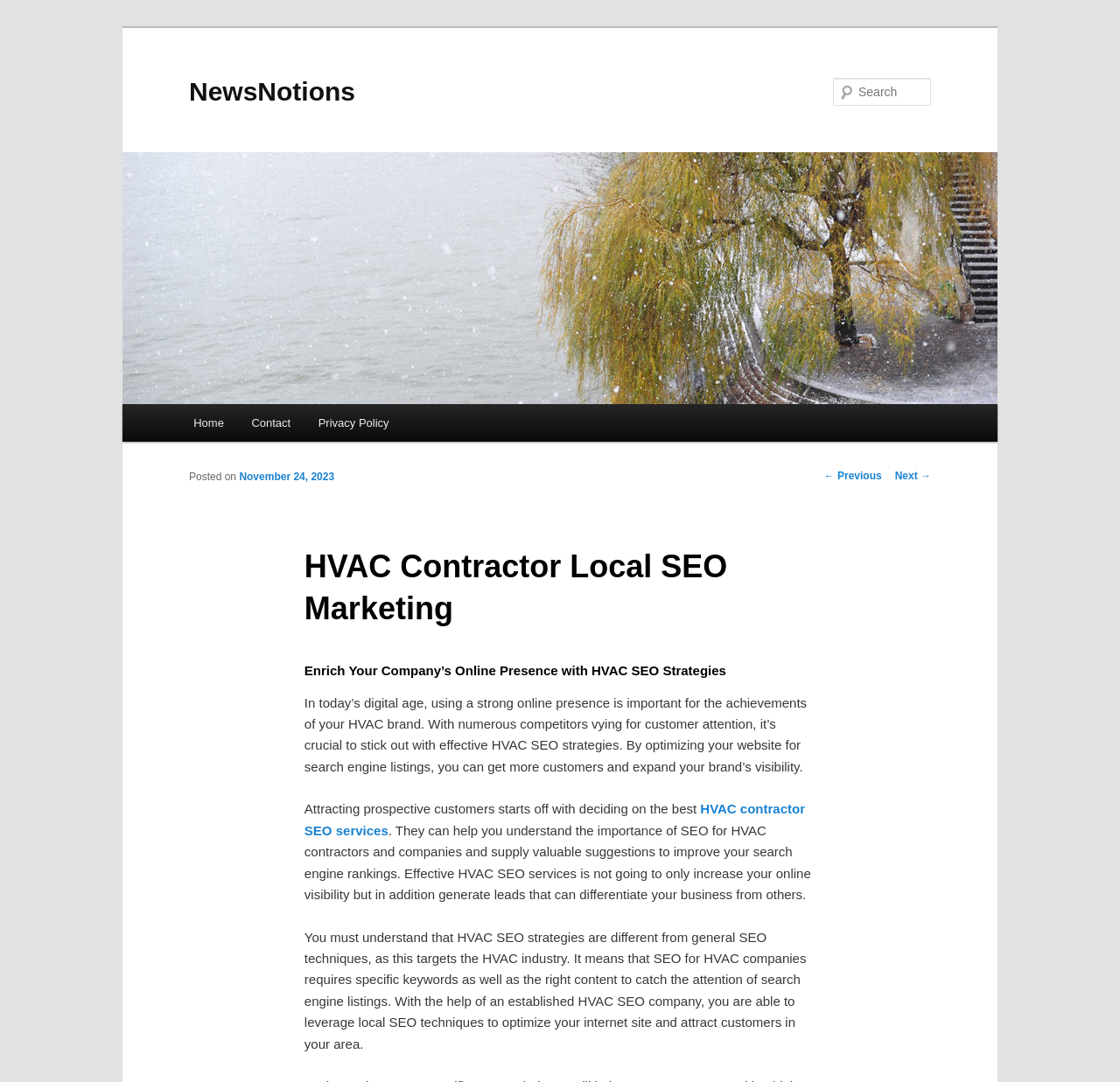Describe the webpage meticulously, covering all significant aspects.

The webpage is about HVAC Contractor Local SEO Marketing, with the main title "NewsNotions" prominently displayed at the top. Below the title, there is a link to skip to the primary content. On the top-right corner, there is a search bar with a "Search" label and a textbox to input search queries.

The main menu is located below the search bar, with links to "Home", "Contact", and "Privacy Policy". To the right of the main menu, there is a post navigation section with links to "← Previous" and "Next →".

The main content of the webpage is divided into sections. The first section has a heading "HVAC Contractor Local SEO Marketing" and a subheading "Enrich Your Company’s Online Presence with HVAC SEO Strategies". Below the subheading, there is a block of text discussing the importance of online presence for HVAC brands and the role of SEO strategies in achieving this.

The text is followed by a link to "HVAC contractor SEO services" and more text explaining the benefits of effective HVAC SEO services. The final section of the main content discusses the differences between general SEO techniques and HVAC SEO strategies, highlighting the importance of targeting the HVAC industry with specific keywords and content.

Throughout the webpage, there are no images except for the NewsNotions logo, which is displayed on the top-left corner. The overall layout is organized, with clear headings and concise text.